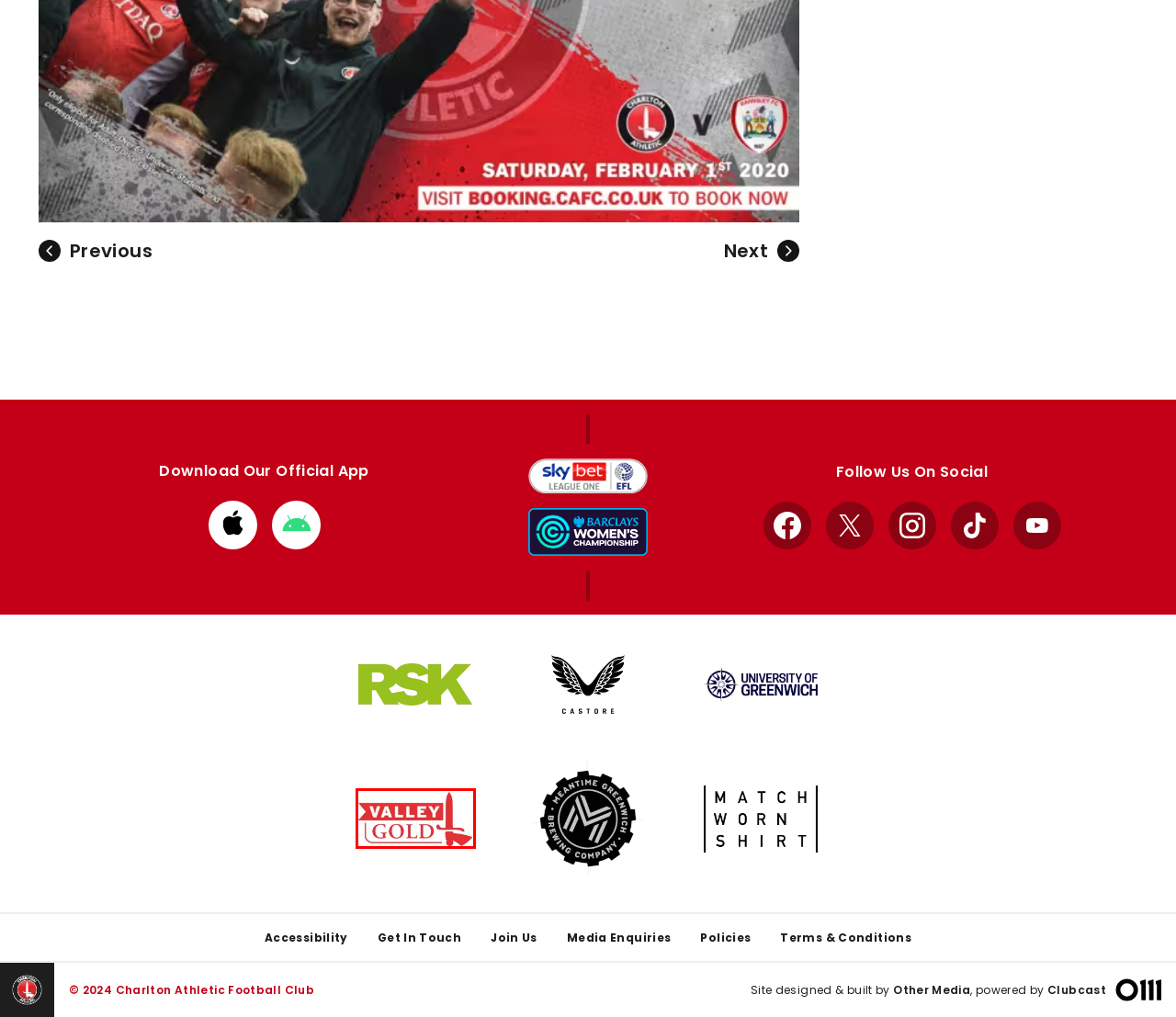You have received a screenshot of a webpage with a red bounding box indicating a UI element. Please determine the most fitting webpage description that matches the new webpage after clicking on the indicated element. The choices are:
A. ‎Charlton Athletic on the App Store
B. MatchWornShirt
C. Castore | Precision Performance Sportswear
D. Welcome to the University of Greenwich, London
E. Digital Strategy Agency London : Other Media
F. Valley Gold - Supporting the future of Charlton Athletic
G. Log in | Charlton Athletic Football Club
H. Clubcast : Other Media

F